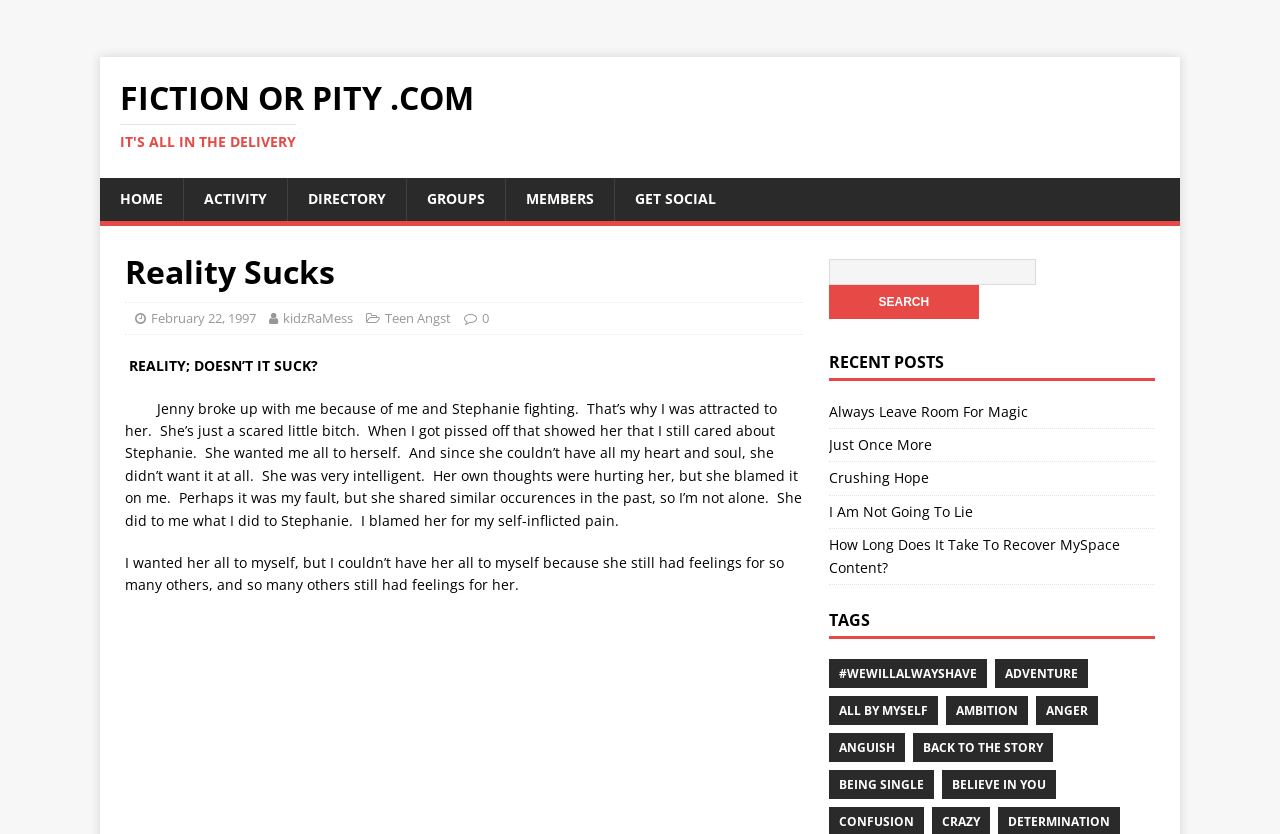Please reply to the following question with a single word or a short phrase:
What is the purpose of the textbox?

Search